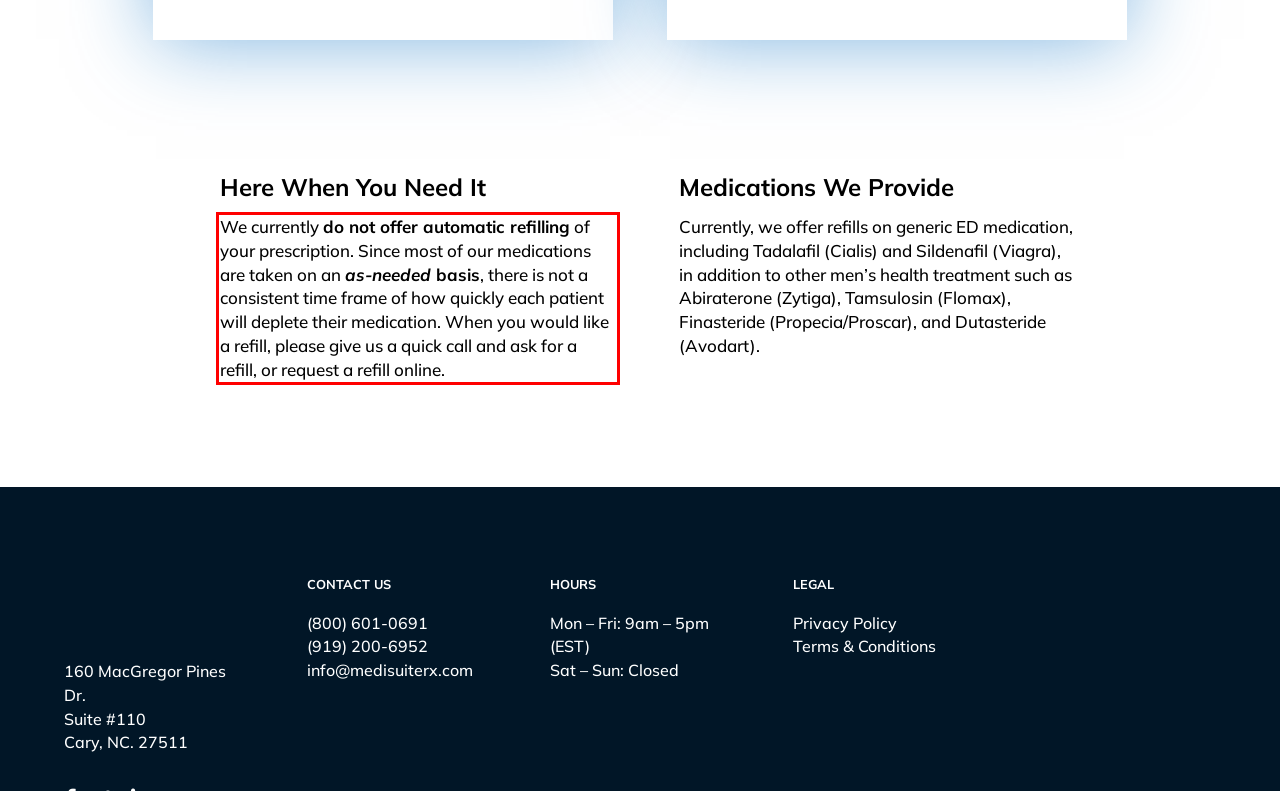You have a webpage screenshot with a red rectangle surrounding a UI element. Extract the text content from within this red bounding box.

We currently do not offer automatic refilling of your prescription. Since most of our medications are taken on an as-needed basis, there is not a consistent time frame of how quickly each patient will deplete their medication. When you would like a refill, please give us a quick call and ask for a refill, or request a refill online.